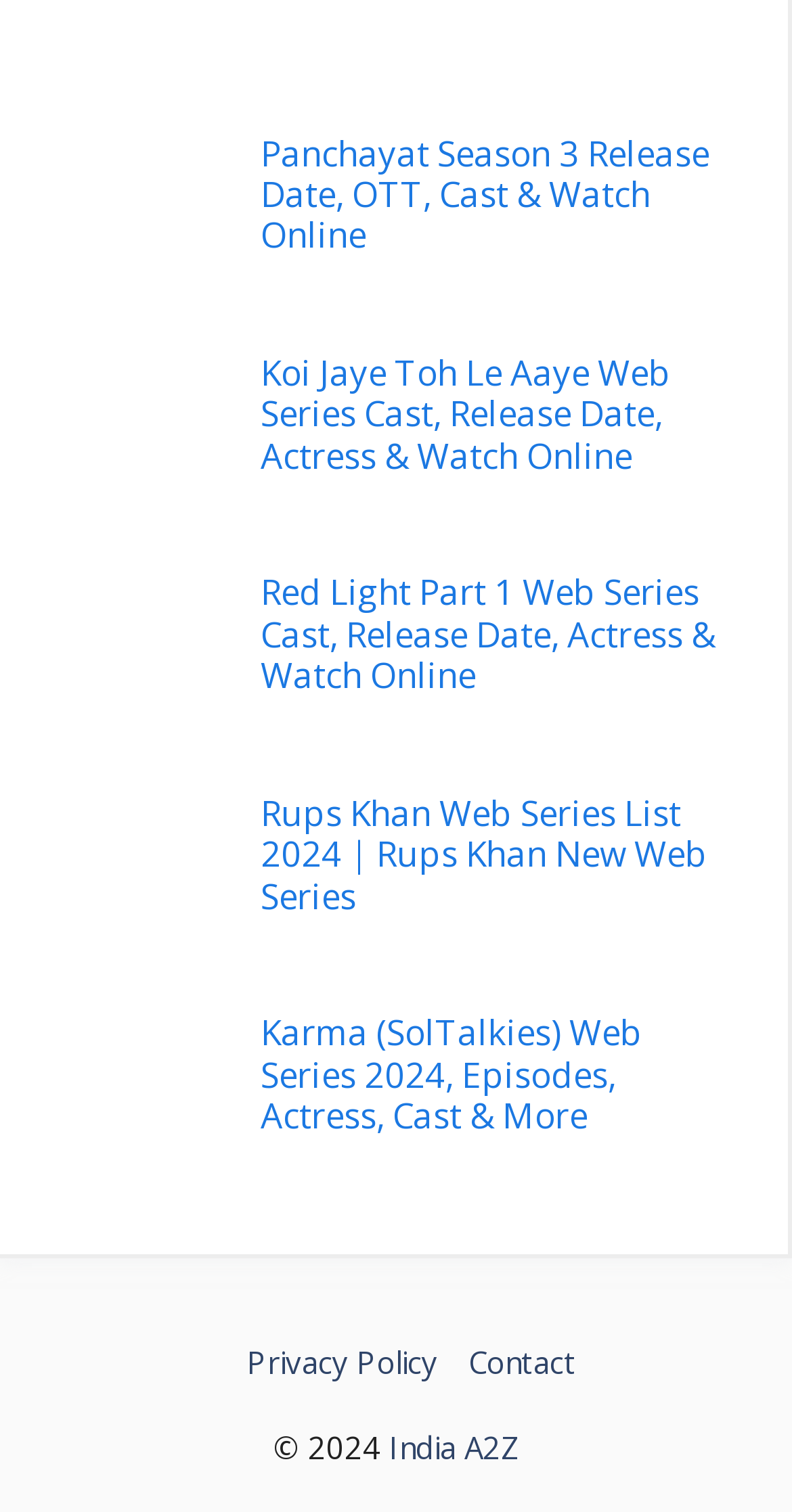Please locate the bounding box coordinates of the element that needs to be clicked to achieve the following instruction: "Check news about Grand Event and Farewell Party Celebrated by MBBS Graduates at GMC Baramulla". The coordinates should be four float numbers between 0 and 1, i.e., [left, top, right, bottom].

None